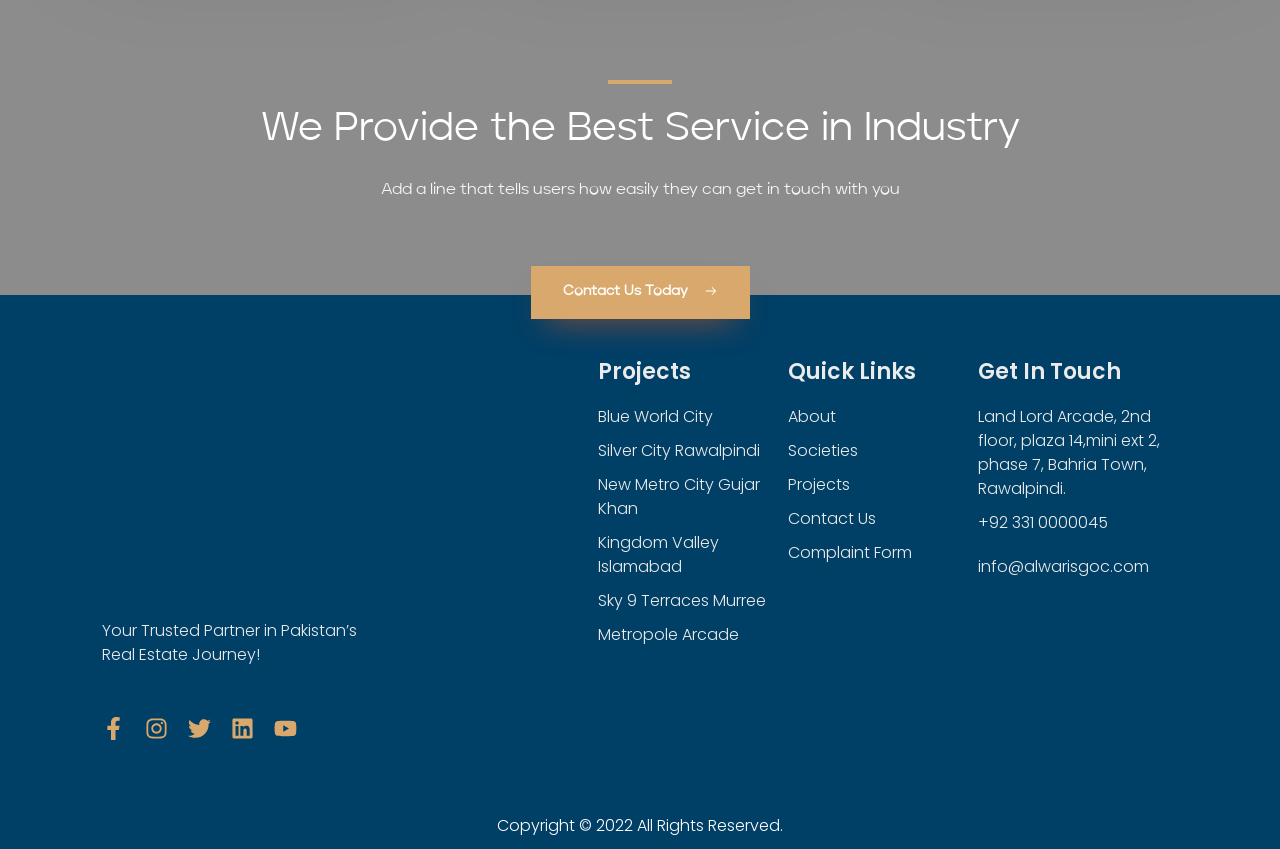Determine the bounding box coordinates of the clickable element necessary to fulfill the instruction: "Visit Facebook page". Provide the coordinates as four float numbers within the 0 to 1 range, i.e., [left, top, right, bottom].

[0.08, 0.844, 0.098, 0.871]